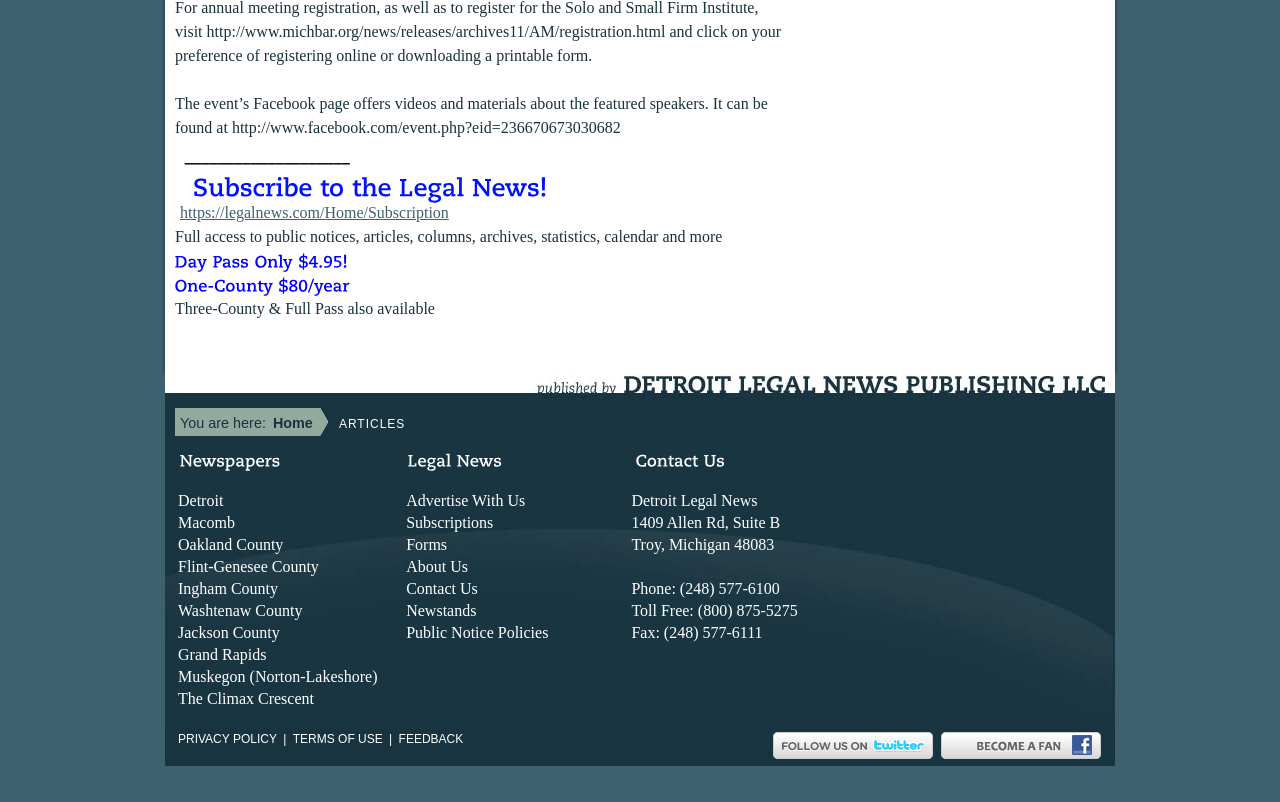Please look at the image and answer the question with a detailed explanation: What is the purpose of the link 'Subscriptions'?

The link 'Subscriptions' is located in the navigation menu, and its purpose is to allow users to access subscription options, which is inferred from the context of the surrounding links and the website's content.